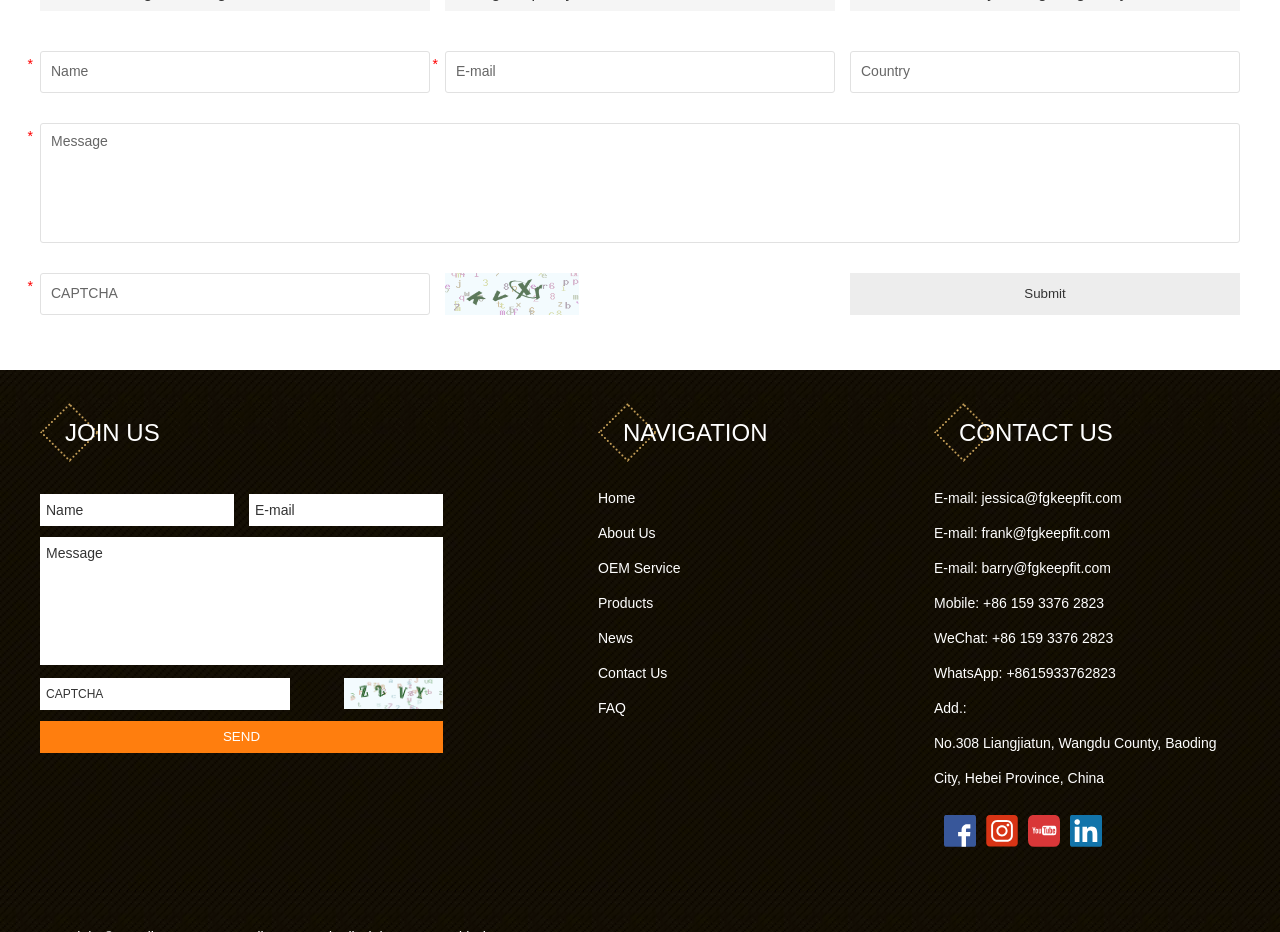Find and indicate the bounding box coordinates of the region you should select to follow the given instruction: "Contact Jessica via email".

[0.767, 0.516, 0.876, 0.553]